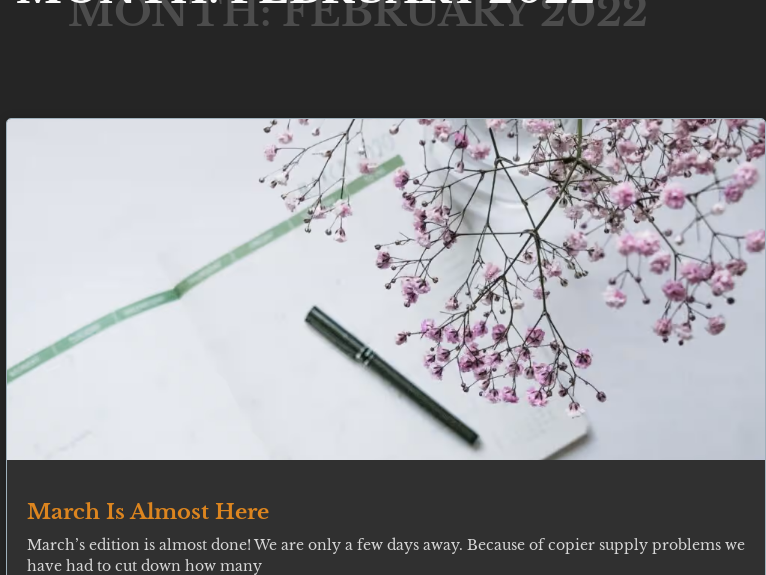Give an elaborate caption for the image.

In the image, a delicate arrangement of pink flowers, likely gypsophila or "baby's breath," adorns a serene workspace. The floral display leans gracefully over a pen resting on an open notebook, while a subtle green ribbon adds a touch of color and organization to the scene. This composition evokes a sense of calm and anticipation, fitting within the context of the accompanying text that announces the nearing completion of March’s edition, reflecting on production challenges due to copier supply issues. The overall aesthetic suggests a blend of seasonal freshness and productive energy, perfectly capturing the transition from winter into spring.